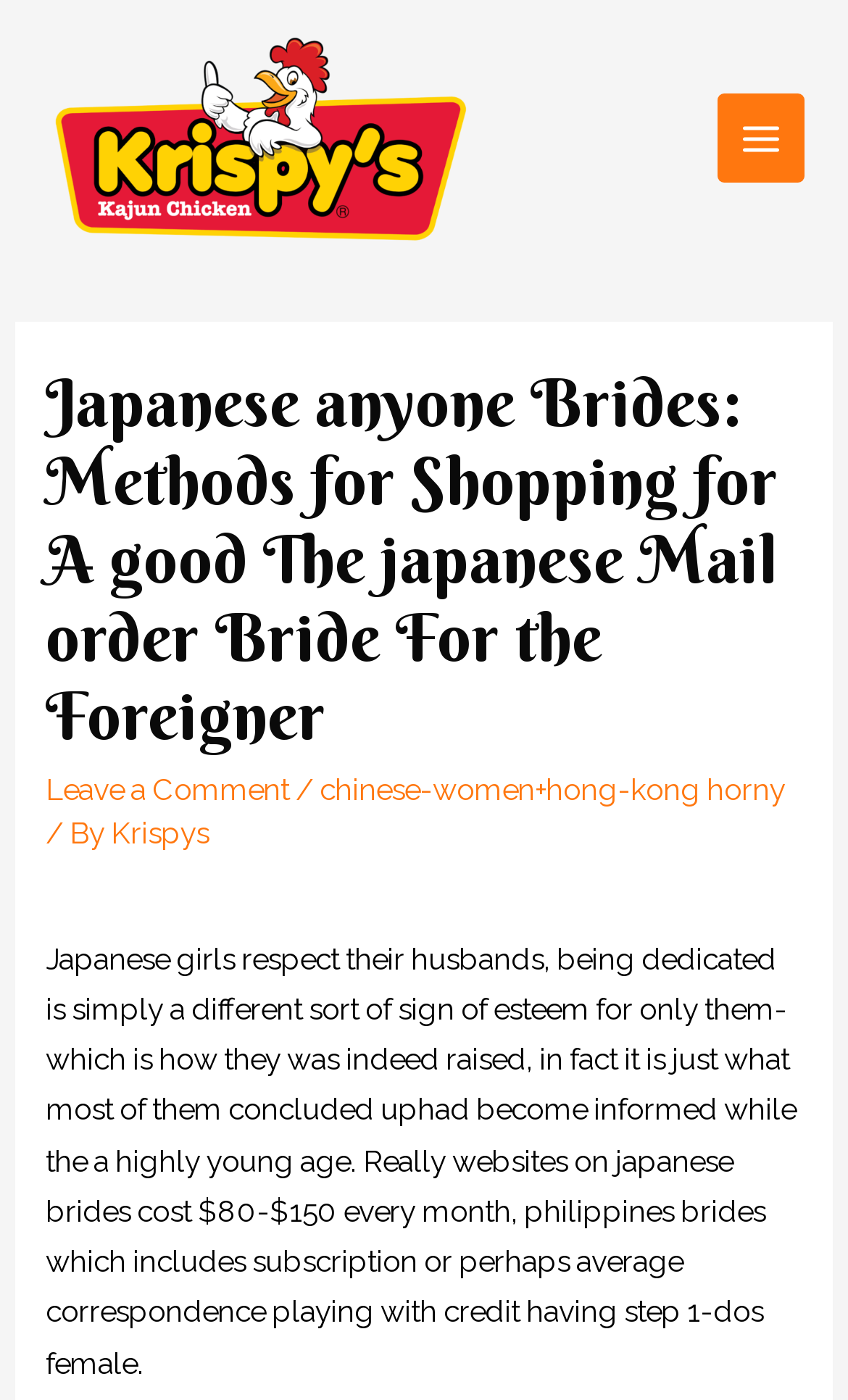Using the provided element description, identify the bounding box coordinates as (top-left x, top-left y, bottom-right x, bottom-right y). Ensure all values are between 0 and 1. Description: Krispys

[0.131, 0.583, 0.246, 0.607]